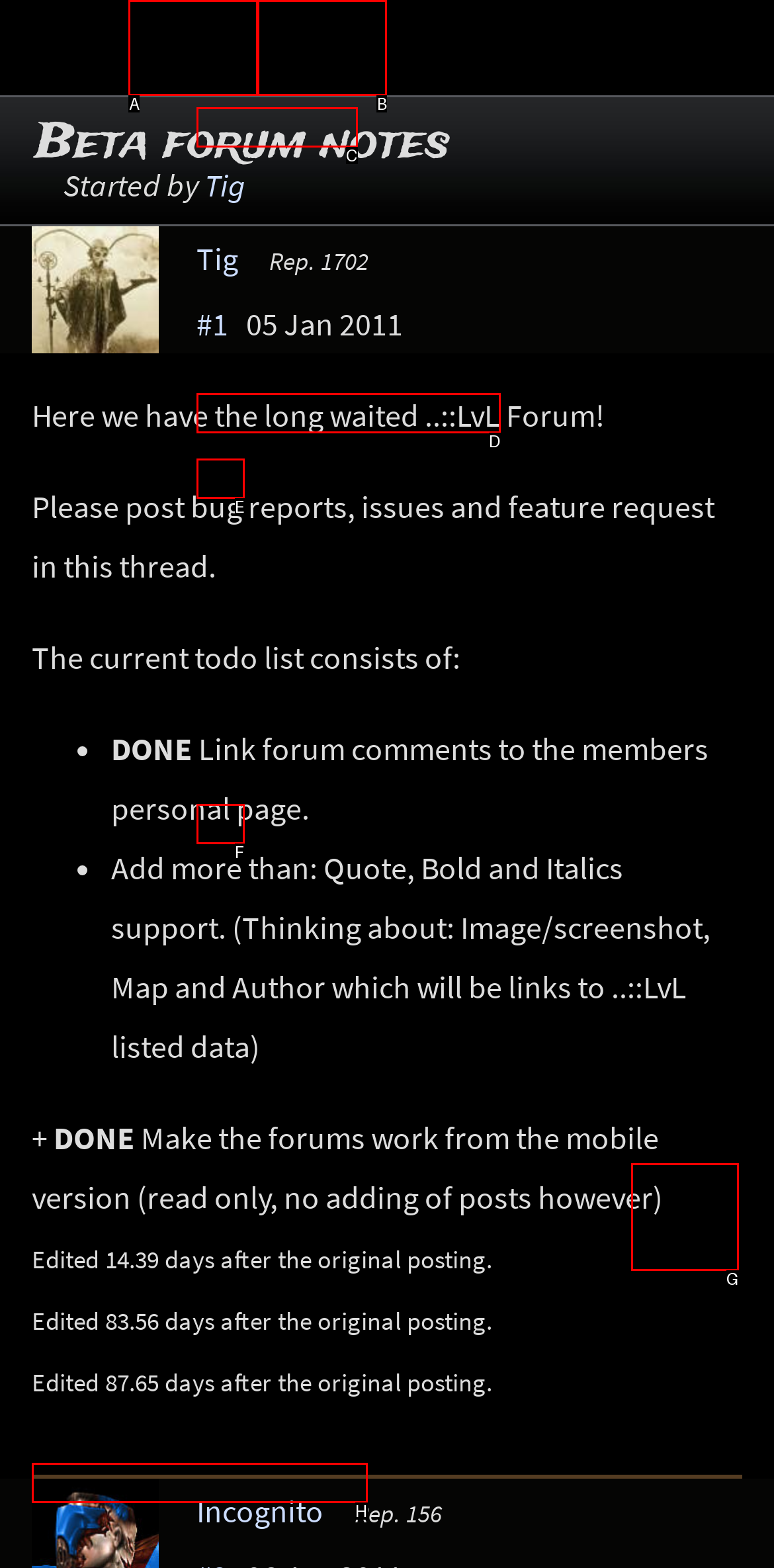Given the description: KommissarReb (SW12), determine the corresponding lettered UI element.
Answer with the letter of the selected option.

D